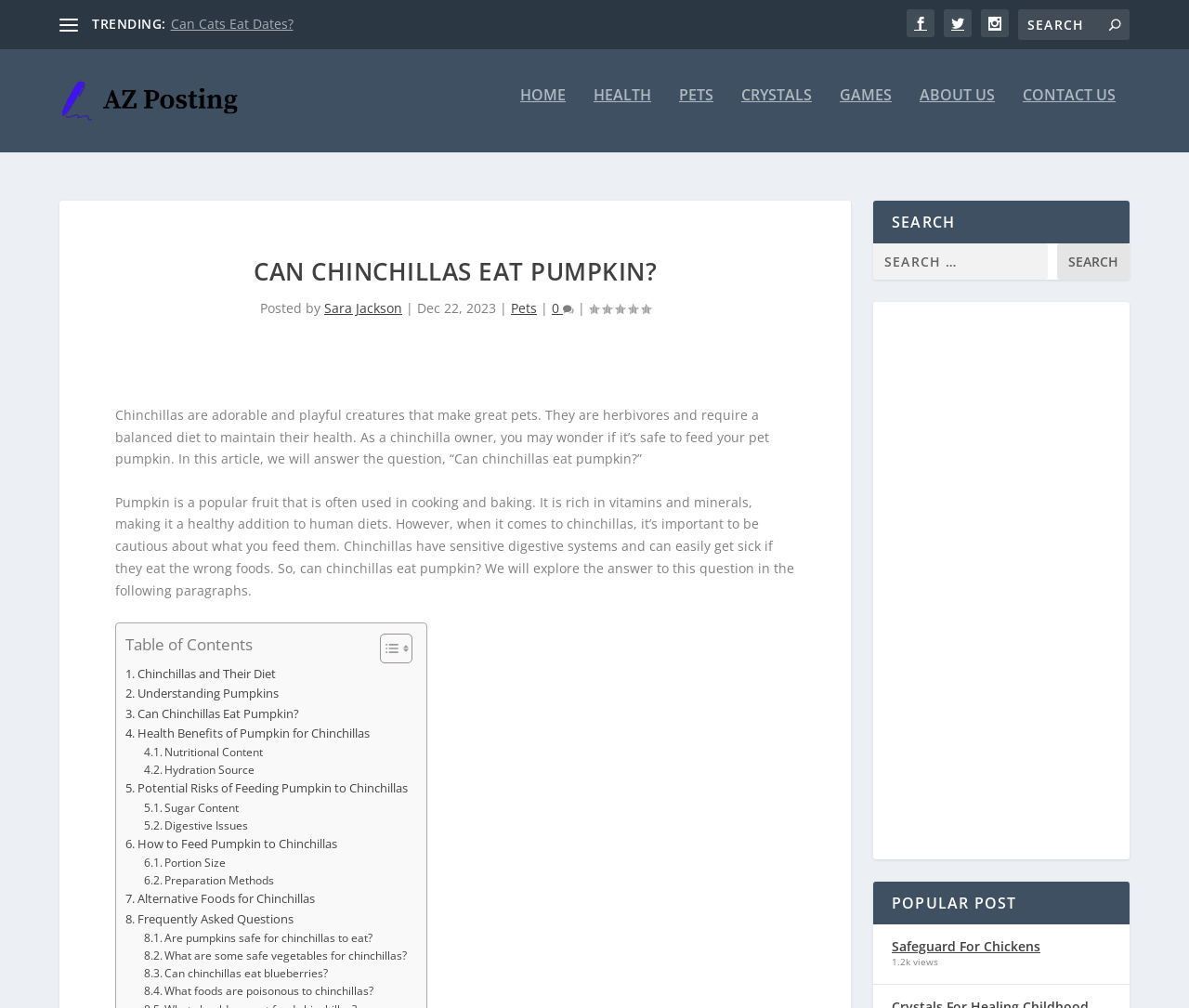Can you find the bounding box coordinates of the area I should click to execute the following instruction: "Explore the health benefits of pumpkin for chinchillas"?

[0.105, 0.706, 0.311, 0.725]